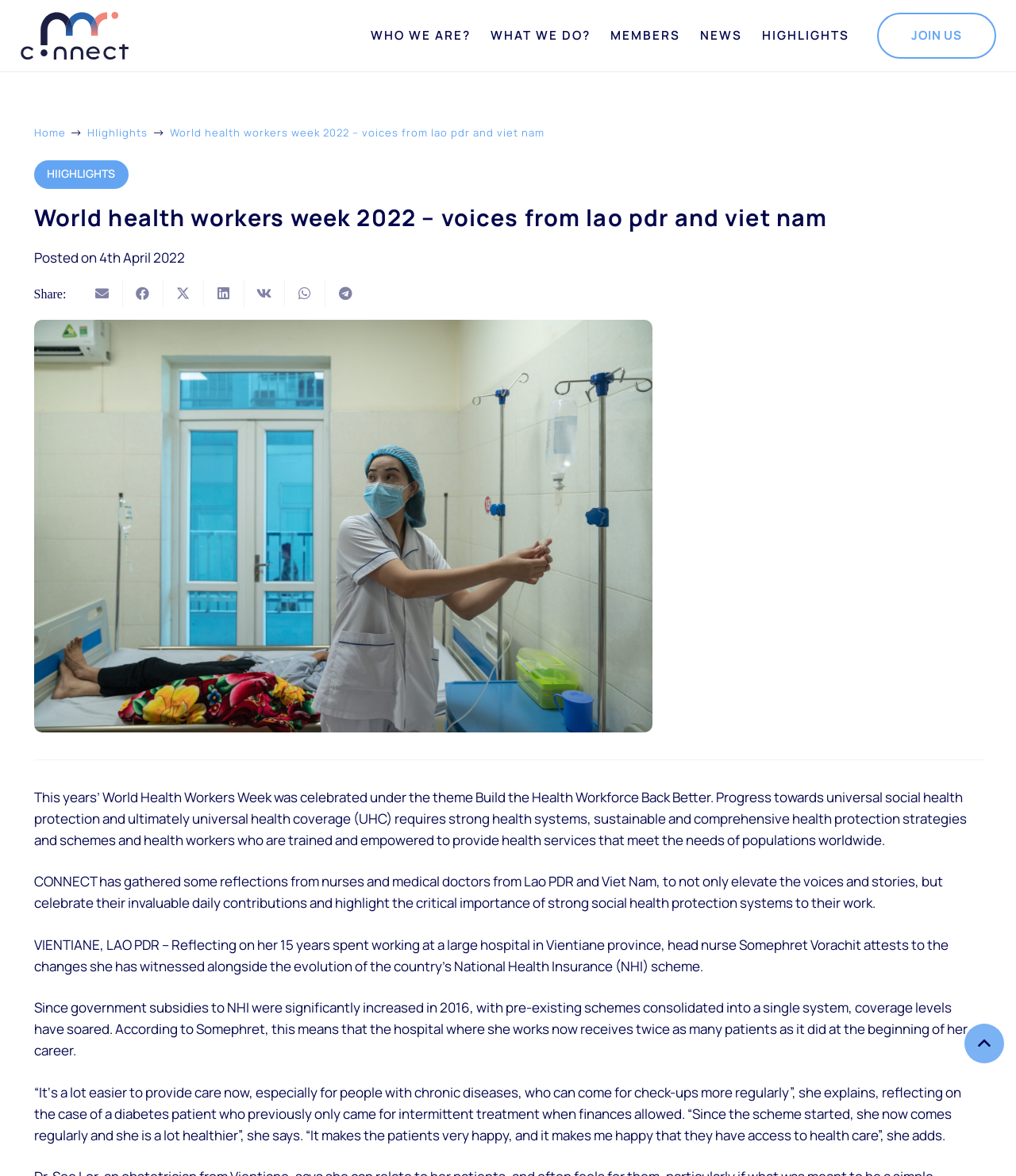Determine which piece of text is the heading of the webpage and provide it.

World health workers week 2022 – voices from lao pdr and viet nam